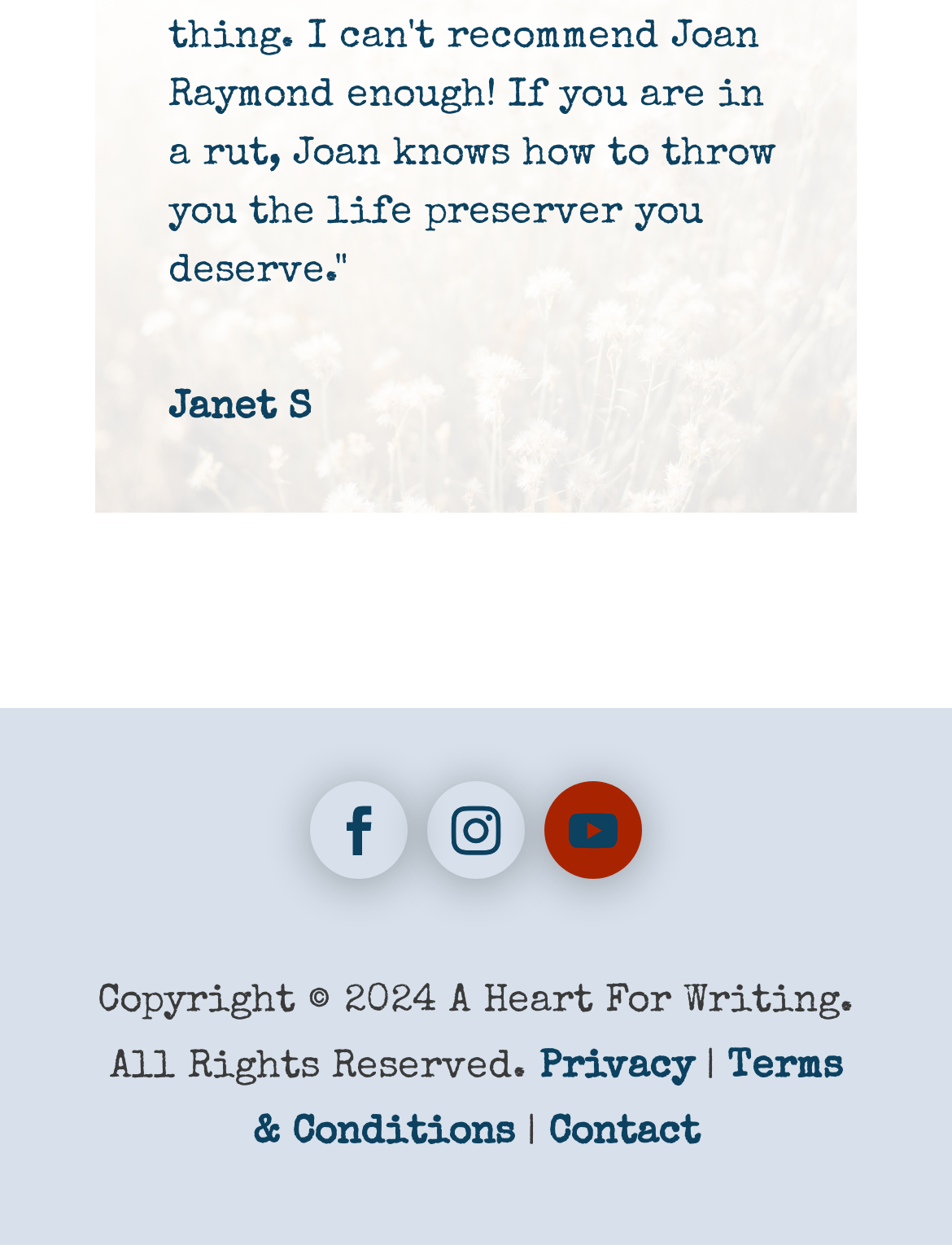How many social media links are there?
Based on the visual details in the image, please answer the question thoroughly.

There are three social media links represented by icons '', '', and '' at the bottom of the webpage.